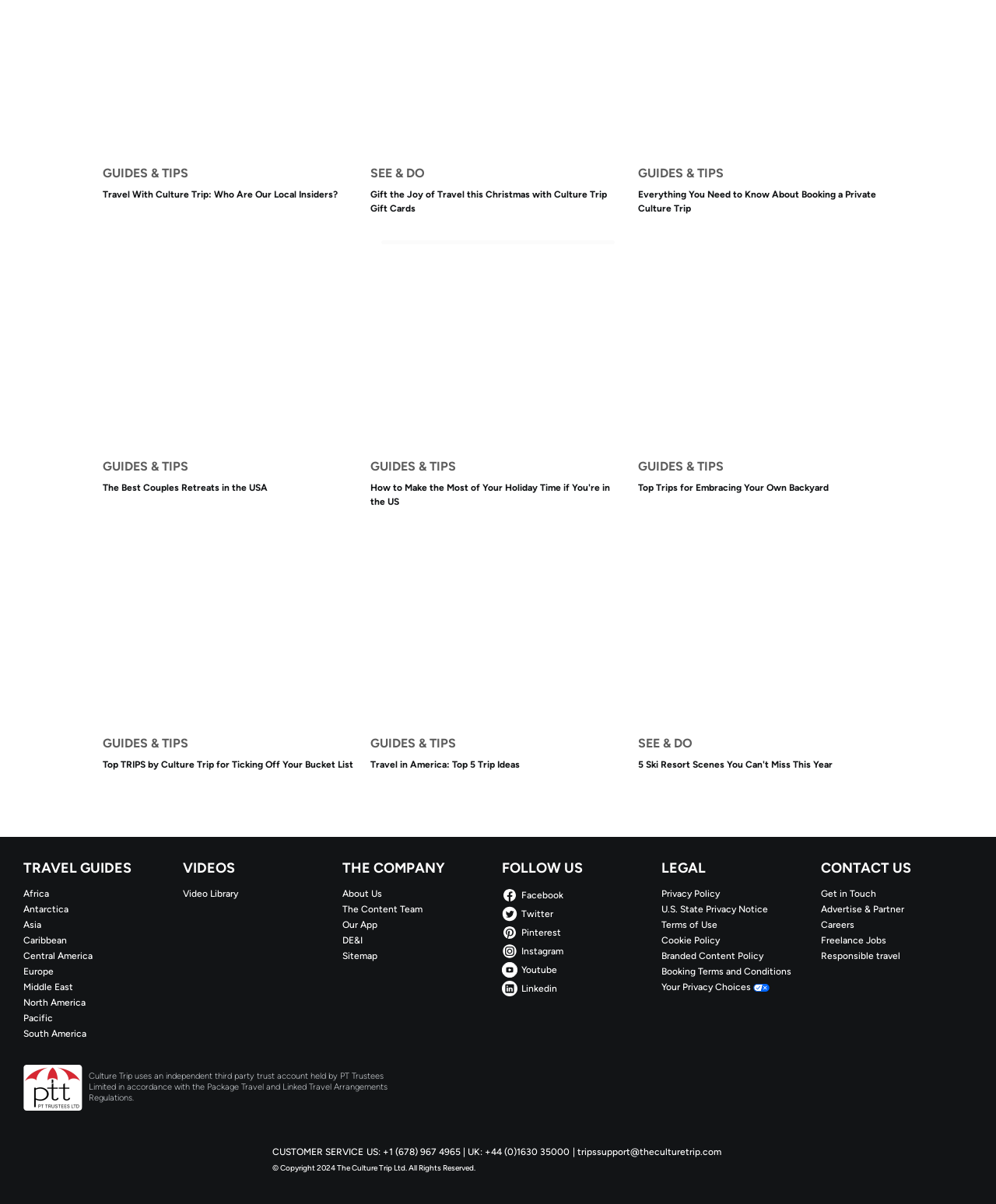Specify the bounding box coordinates of the area to click in order to follow the given instruction: "Click on 'About Us'."

[0.344, 0.737, 0.496, 0.747]